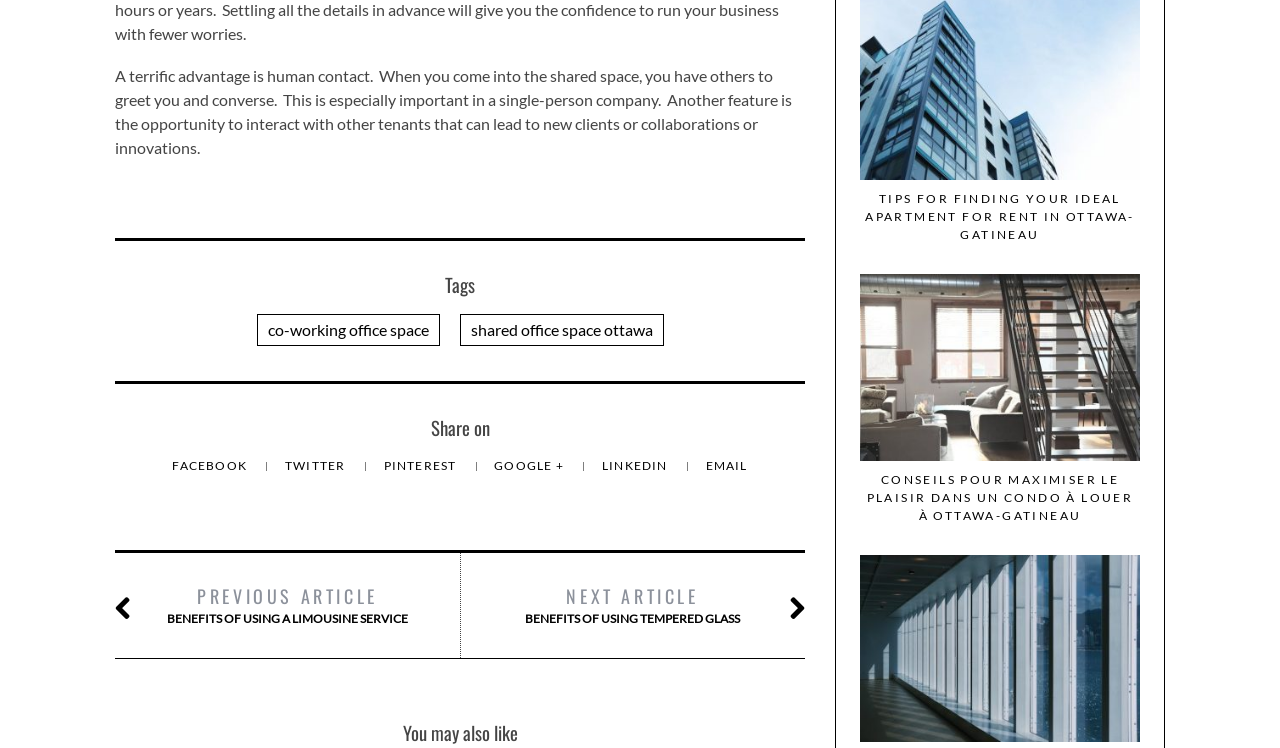Locate the bounding box coordinates of the region to be clicked to comply with the following instruction: "Check out 'CONSEILS POUR MAXIMISER LE PLAISIR DANS UN CONDO À LOUER À OTTAWA-GATINEAU'". The coordinates must be four float numbers between 0 and 1, in the form [left, top, right, bottom].

[0.672, 0.63, 0.891, 0.702]